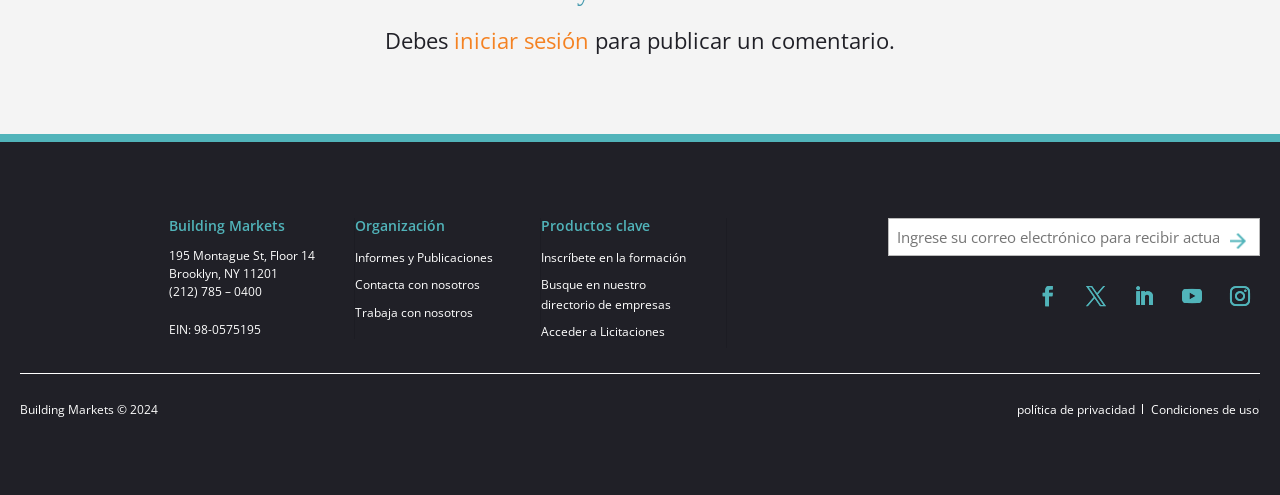Use the information in the screenshot to answer the question comprehensively: What is the organization's address?

I found the address by looking at the static text elements under the contentinfo element, which contains the organization's information. The address is composed of three static text elements: '195 Montague St, Floor 14', 'Brooklyn, NY 11201', and '(212) 785 – 0400'. I combined the first two elements to form the complete address.